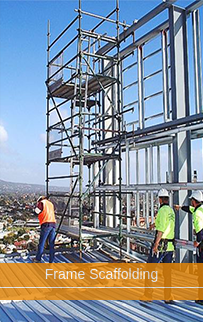Provide a comprehensive description of the image.

The image showcases a construction site featuring a frame scaffolding system, prominently displayed against a clear blue sky. In the foreground, two workers clad in safety gear, including bright orange and yellow vests, are seen engaging with the scaffolding structure, which is designed for stability and support during building projects. This particular scaffolding is part of a robust frame system, ideal for providing secure access for workers at elevated heights. The background reveals a panoramic view of the landscape, adding context to the bustling activity of construction. The caption highlights the functionality and importance of frame scaffolding in ensuring safety and efficiency on-site.